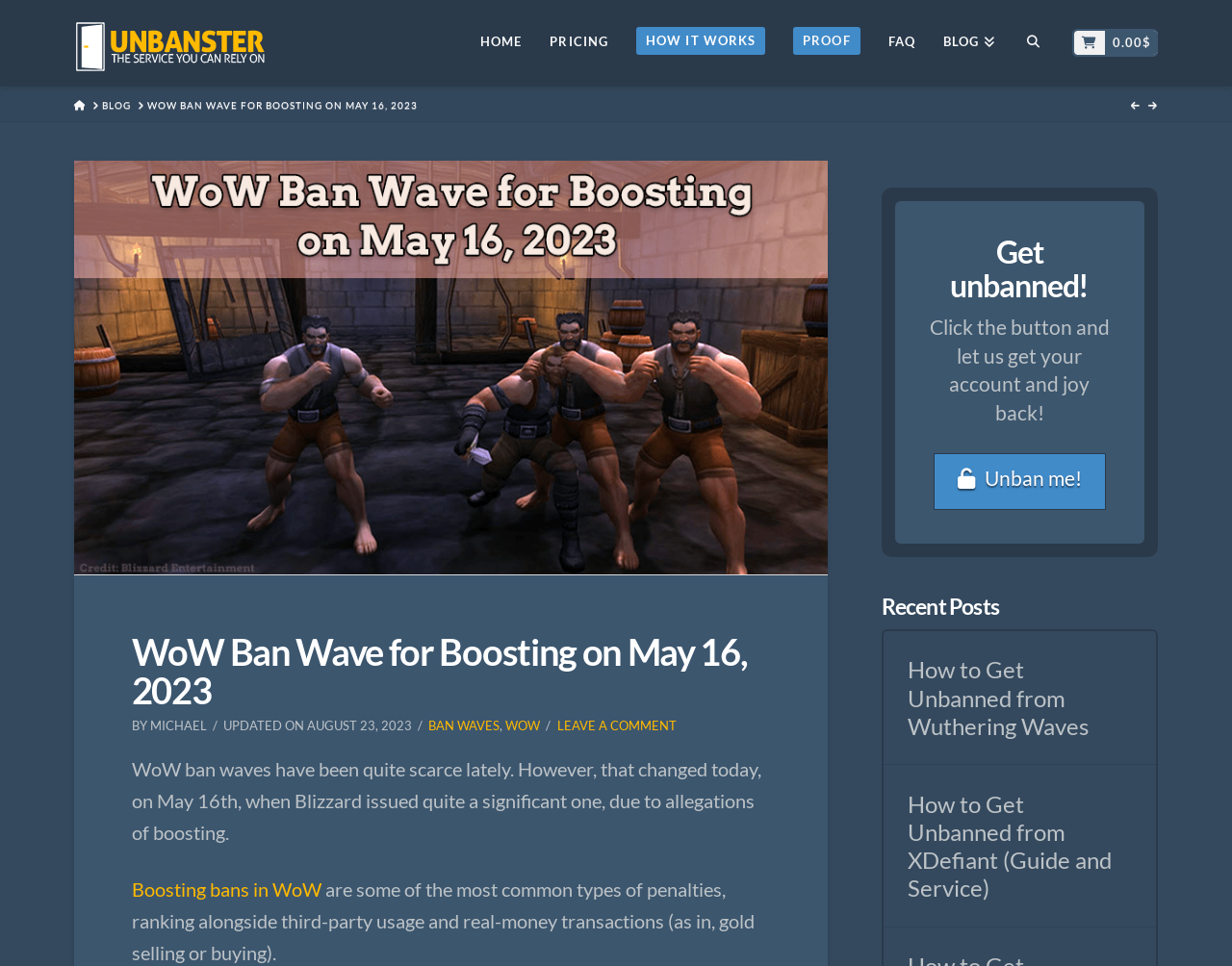Locate the bounding box coordinates of the element's region that should be clicked to carry out the following instruction: "Read the 'WoW Ban Wave for Boosting on May 16, 2023' article". The coordinates need to be four float numbers between 0 and 1, i.e., [left, top, right, bottom].

[0.119, 0.101, 0.339, 0.115]